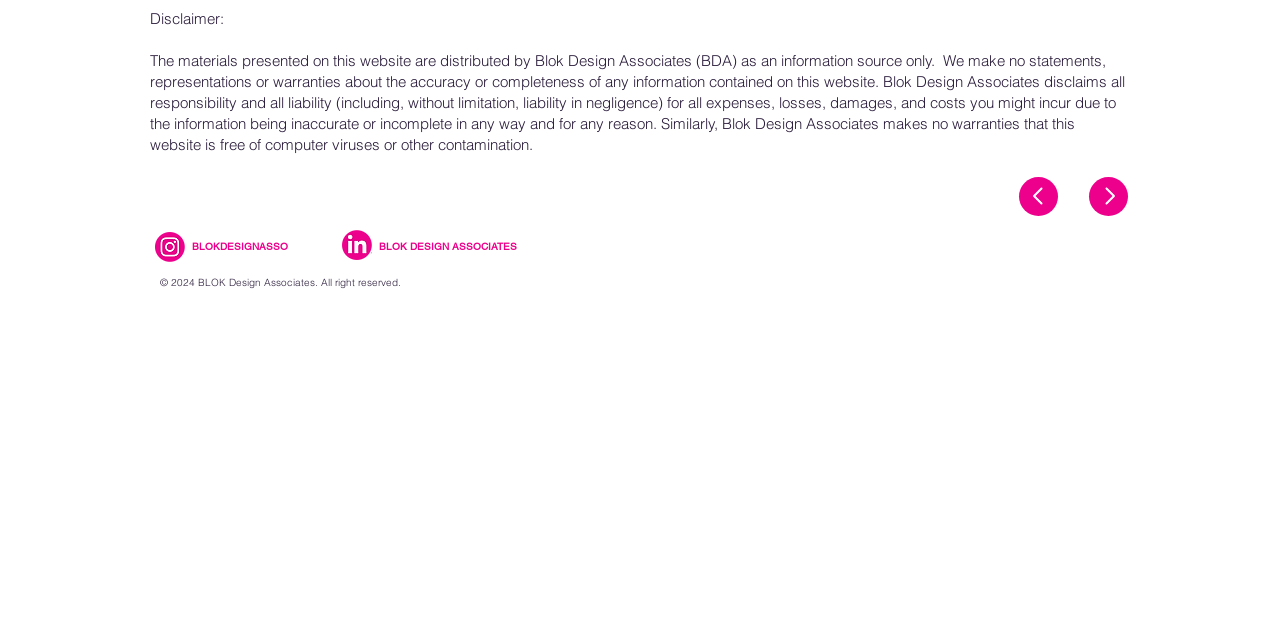Determine the bounding box for the UI element described here: "BLOK DESIGN".

[0.296, 0.375, 0.353, 0.395]